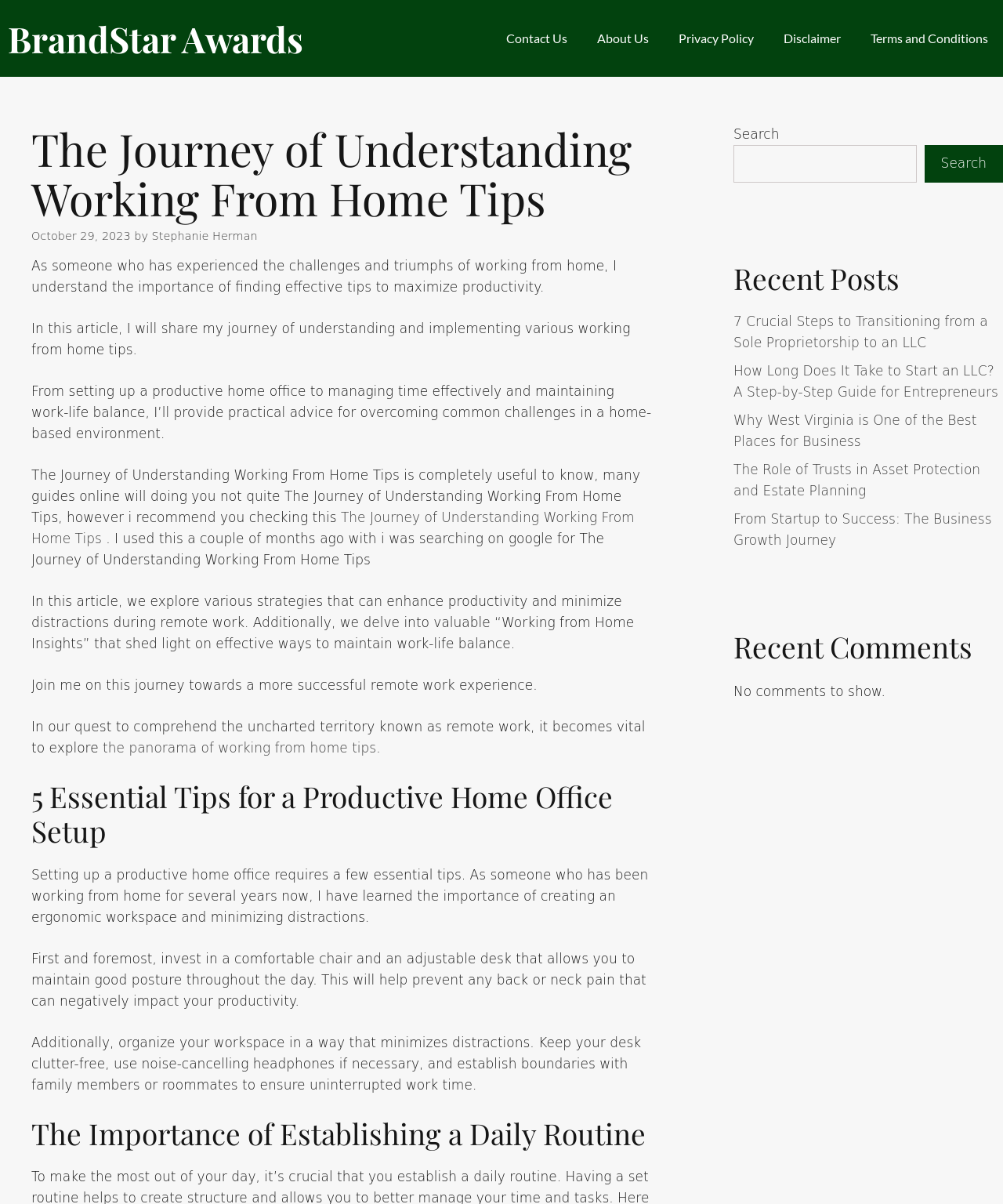Please find the bounding box coordinates of the element's region to be clicked to carry out this instruction: "Click the 'BrandStar Awards' link".

[0.008, 0.0, 0.302, 0.064]